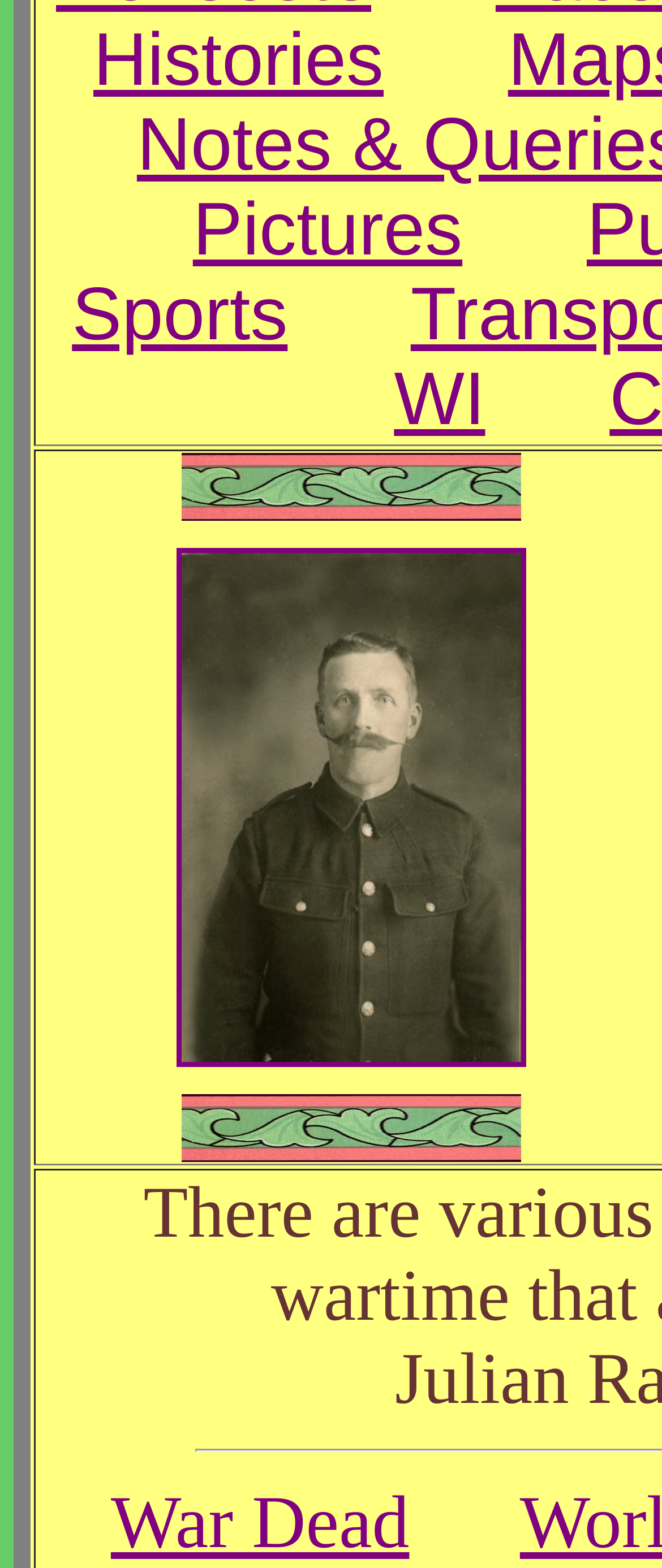Locate the bounding box of the UI element based on this description: "Pictures". Provide four float numbers between 0 and 1 as [left, top, right, bottom].

[0.291, 0.12, 0.698, 0.173]